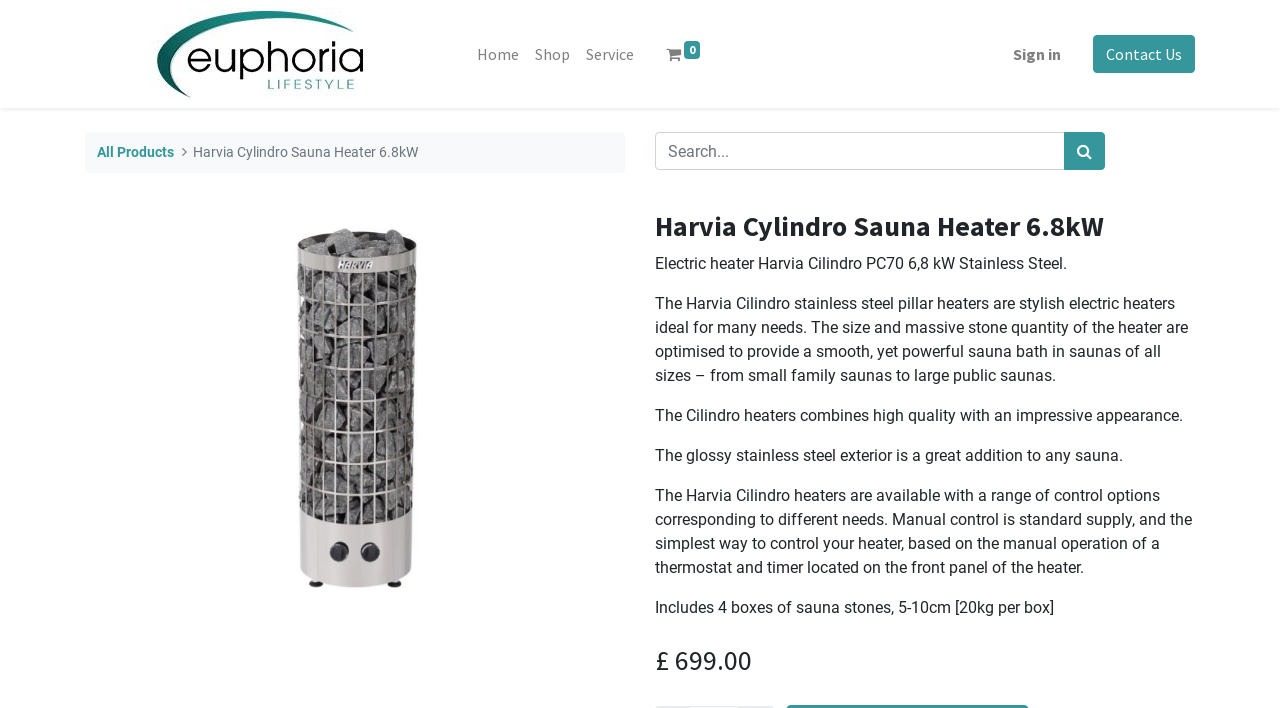Identify the bounding box of the HTML element described here: "name="search" placeholder="Search..."". Provide the coordinates as four float numbers between 0 and 1: [left, top, right, bottom].

[0.512, 0.186, 0.832, 0.24]